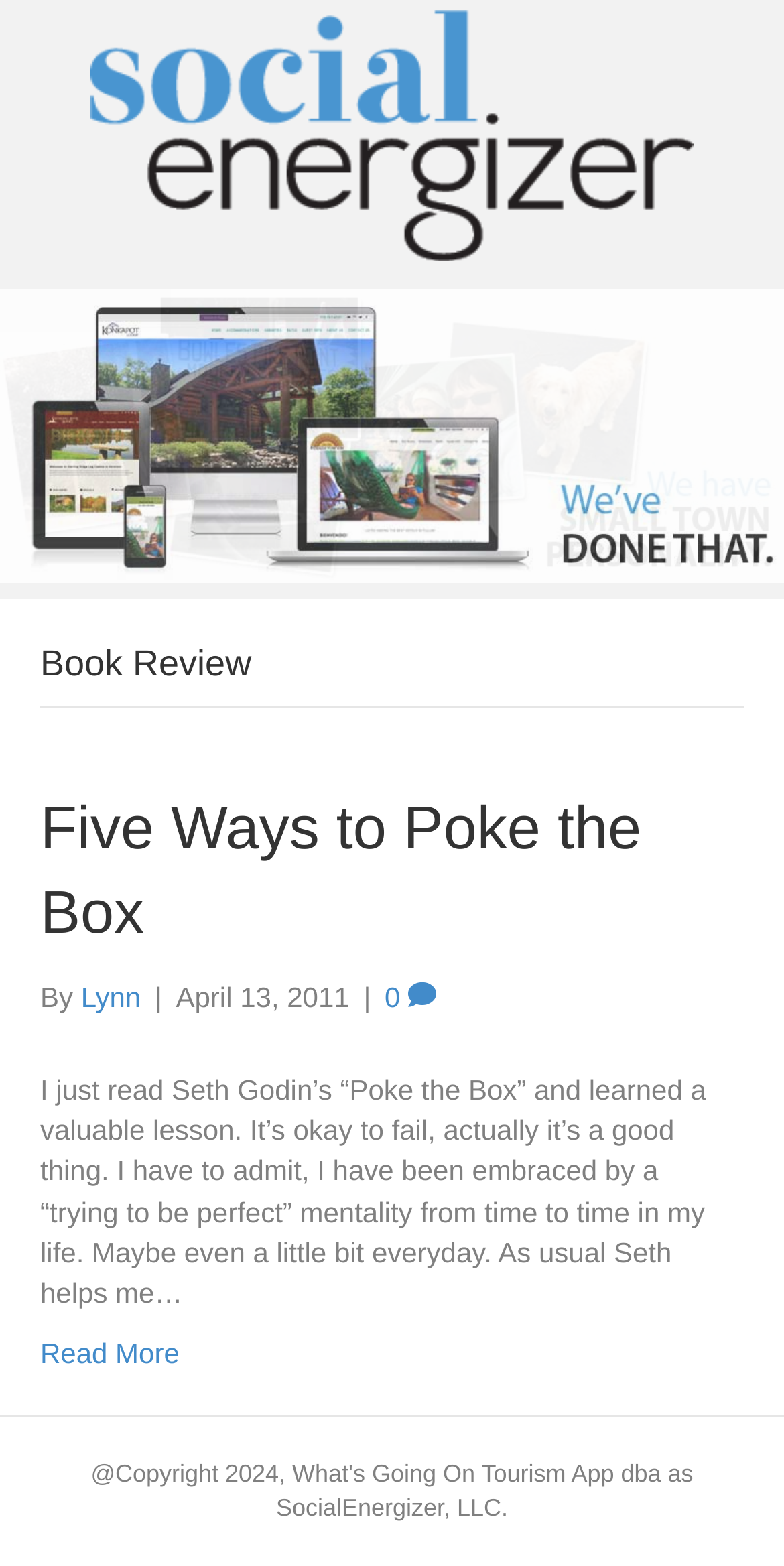Provide an in-depth caption for the contents of the webpage.

The webpage is about book reviews, specifically showcasing an article titled "Five Ways to Poke the Box". At the top left corner, there is a logo for Social Energizer, which is a clickable link. Below the logo, there is a main section that takes up most of the page. 

In the main section, there is a heading that reads "Book Review" at the top. Underneath, there is an article with a header that displays the title "Five Ways to Poke the Box", which is also a clickable link. The author's name, "Lynn", is mentioned alongside the publication date, "April 13, 2011". 

The article's content is summarized as the author reflecting on the lessons learned from reading Seth Godin's book "Poke the Box", particularly about embracing failure and overcoming the mentality of trying to be perfect. 

At the bottom of the article, there is a "Read More" link, suggesting that the full review can be accessed by clicking on it.